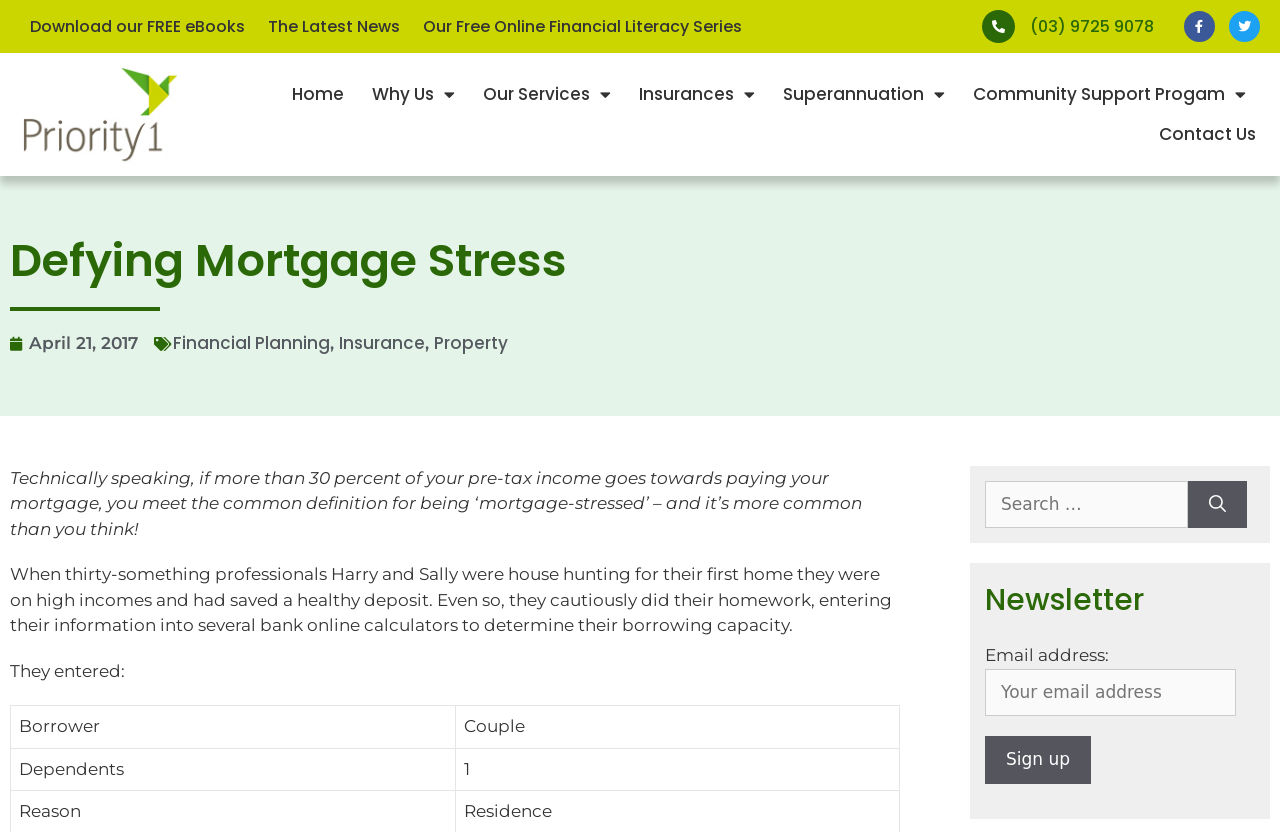Generate a thorough explanation of the webpage's elements.

The webpage is about mortgage stress and financial planning, with a focus on Priority 1 Wealth Management. At the top, there are several links to download free eBooks, access the latest news, and explore online financial literacy series. On the top-right corner, there are social media links to Facebook and Twitter, as well as a phone number and a link to the company's homepage.

Below the top section, there is a navigation menu with links to various pages, including "Home", "Why Us", "Our Services", "Insurances", "Superannuation", "Community Support Program", and "Contact Us". Each of these links has a dropdown menu with additional options.

The main content of the page is divided into two sections. The first section has a heading "Defying Mortgage Stress" and discusses the concept of mortgage stress, providing a definition and a personal anecdote about a couple who were house hunting. The text explains how the couple used online calculators to determine their borrowing capacity.

The second section appears to be a newsletter signup area, with a heading "Newsletter" and a form to enter an email address. There is also a search box at the top-right corner of this section, allowing users to search for specific content on the website.

Throughout the page, there are several images, including a logo for Priority 1 Financial Advisors Melbourne and icons for social media links. The overall layout is organized, with clear headings and concise text, making it easy to navigate and understand the content.